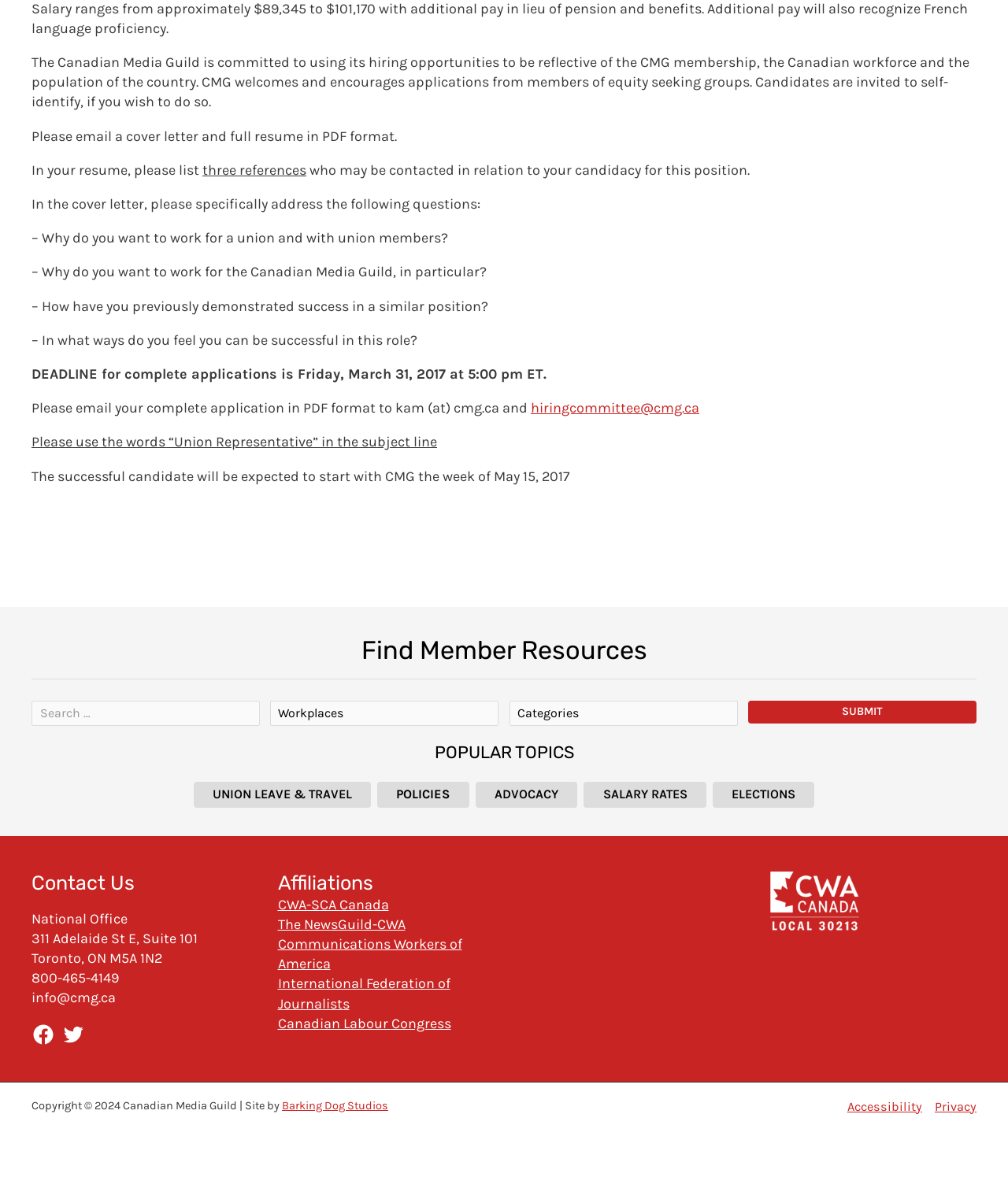Pinpoint the bounding box coordinates of the area that should be clicked to complete the following instruction: "Click the Submit button". The coordinates must be given as four float numbers between 0 and 1, i.e., [left, top, right, bottom].

[0.742, 0.595, 0.969, 0.614]